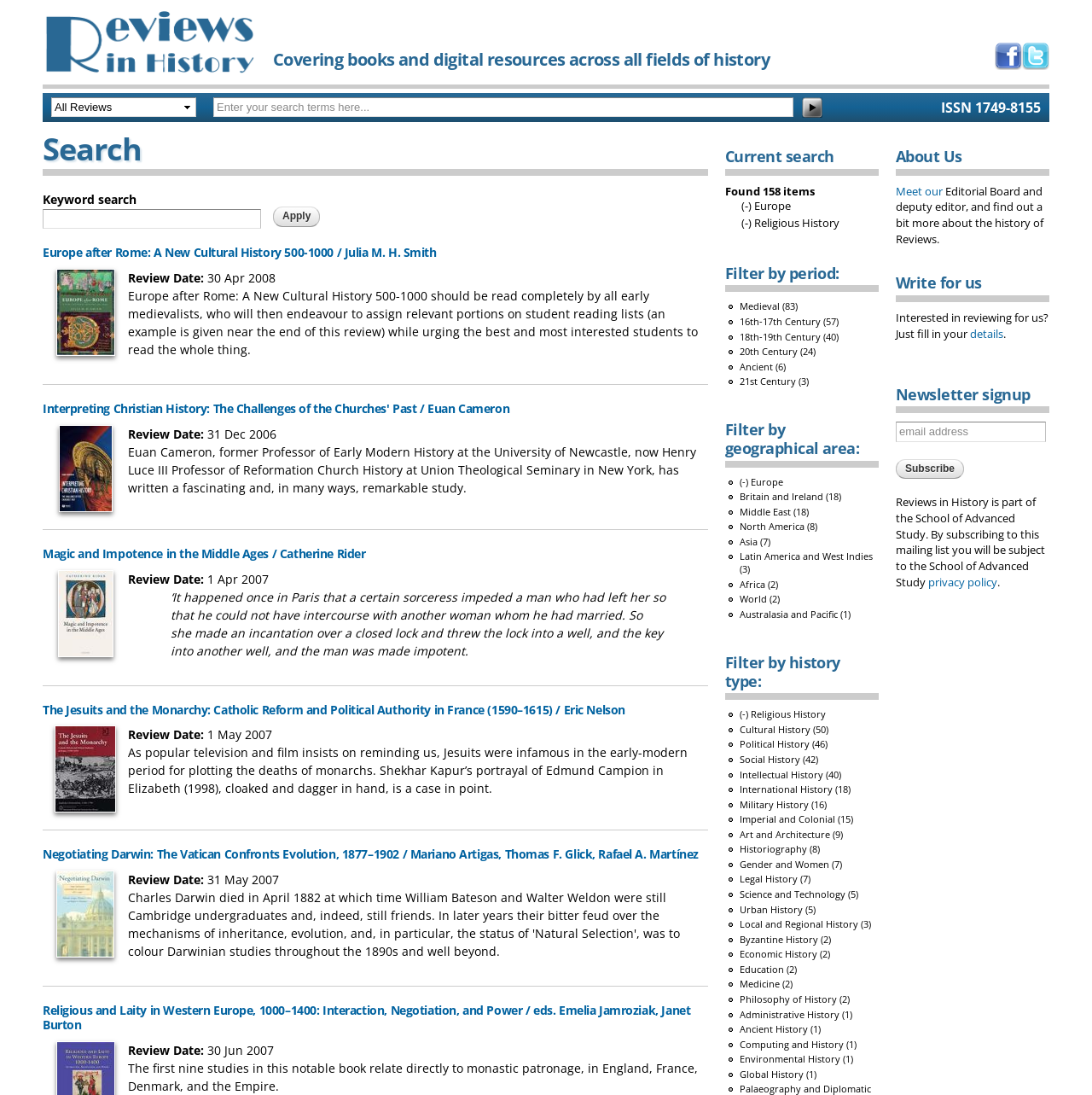Explain the webpage in detail, including its primary components.

The webpage is a search results page for "Reviews in History". At the top, there is a logo and a heading that reads "Covering books and digital resources across all fields of history". Below this, there are social media links to Facebook and Twitter. 

On the left side, there is a search box with a keyword search field, a search button, and an "Apply" button. Above the search box, there is a heading that reads "Search". 

The main content of the page is a list of search results, with each result displaying a heading with the title of the review, a link to the review, and a brief summary of the review. The results are organized in a vertical list, with each result taking up a significant portion of the page. 

On the right side, there are filters to narrow down the search results by period, with options such as Medieval, 16th-17th Century, 18th-19th Century, and others. There are also filters to narrow down the search results by geographical area, with options such as Europe, Britain and Ireland, Middle East, and others. 

At the top of the page, there is a heading that reads "Current search" and a message that reads "Found 158 items".